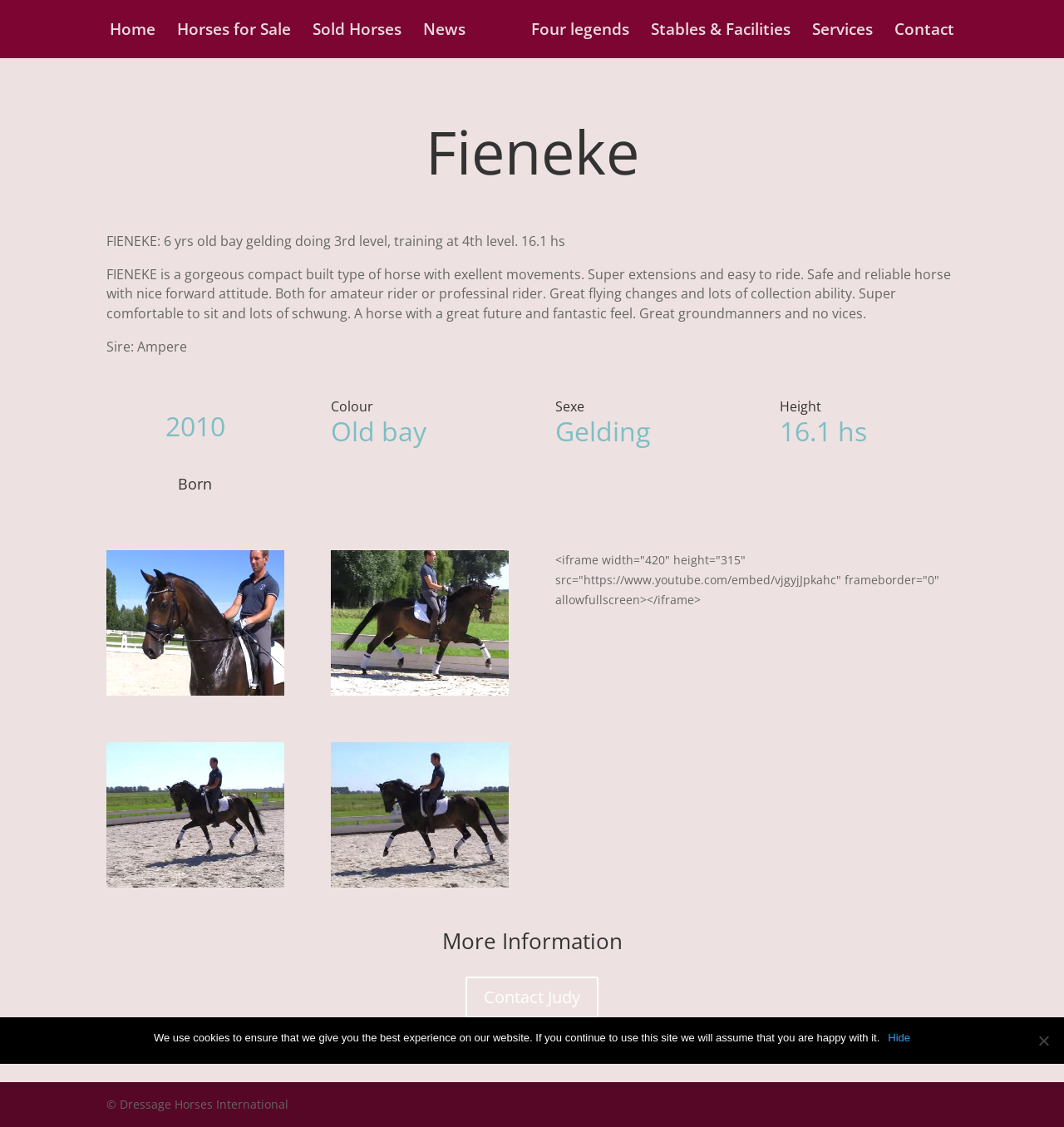Please locate the bounding box coordinates for the element that should be clicked to achieve the following instruction: "Watch the video". Ensure the coordinates are given as four float numbers between 0 and 1, i.e., [left, top, right, bottom].

[0.522, 0.49, 0.883, 0.539]